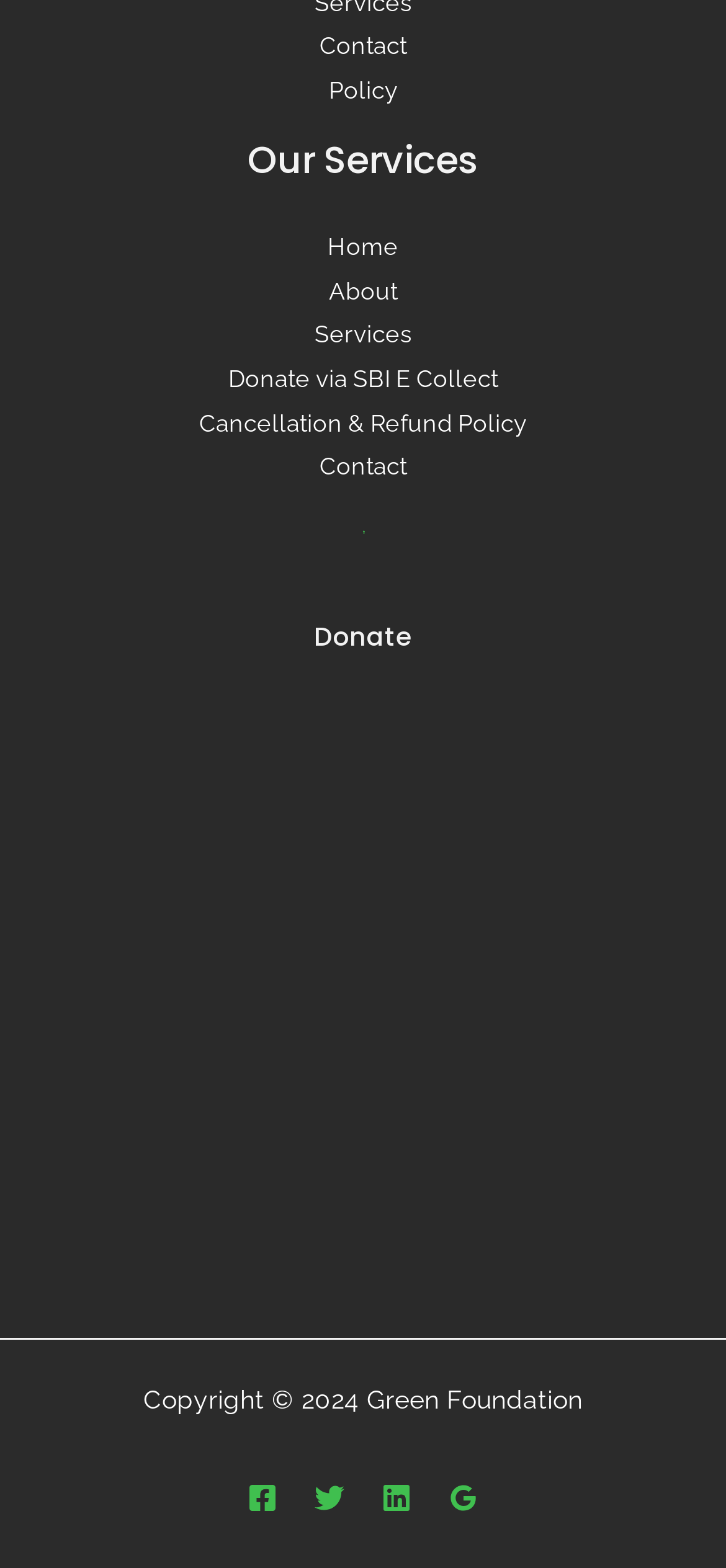Pinpoint the bounding box coordinates of the clickable element needed to complete the instruction: "go to contact page". The coordinates should be provided as four float numbers between 0 and 1: [left, top, right, bottom].

[0.44, 0.021, 0.56, 0.038]